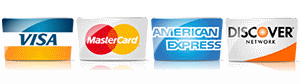Convey a detailed narrative of what is depicted in the image.

The image features a row of four recognized credit card logos, showcasing the types of payment methods accepted. From left to right, the logos include:

1. **Visa** - Displayed with a blue and orange gradient, indicating its global acceptance.
2. **MasterCard** - Featuring the iconic red and yellow circles, symbolizing its widespread use in transactions.
3. **American Express** - Presented in a blue scheme, representing its premium brand and services.
4. **Discover** - Shown with an orange gradient and the tagline "Network," indicating a reliable payment option.

This visual emphasizes the diverse credit card options available for customer convenience, aligning with the emphasis on secure and versatile payment methods in financial transactions.